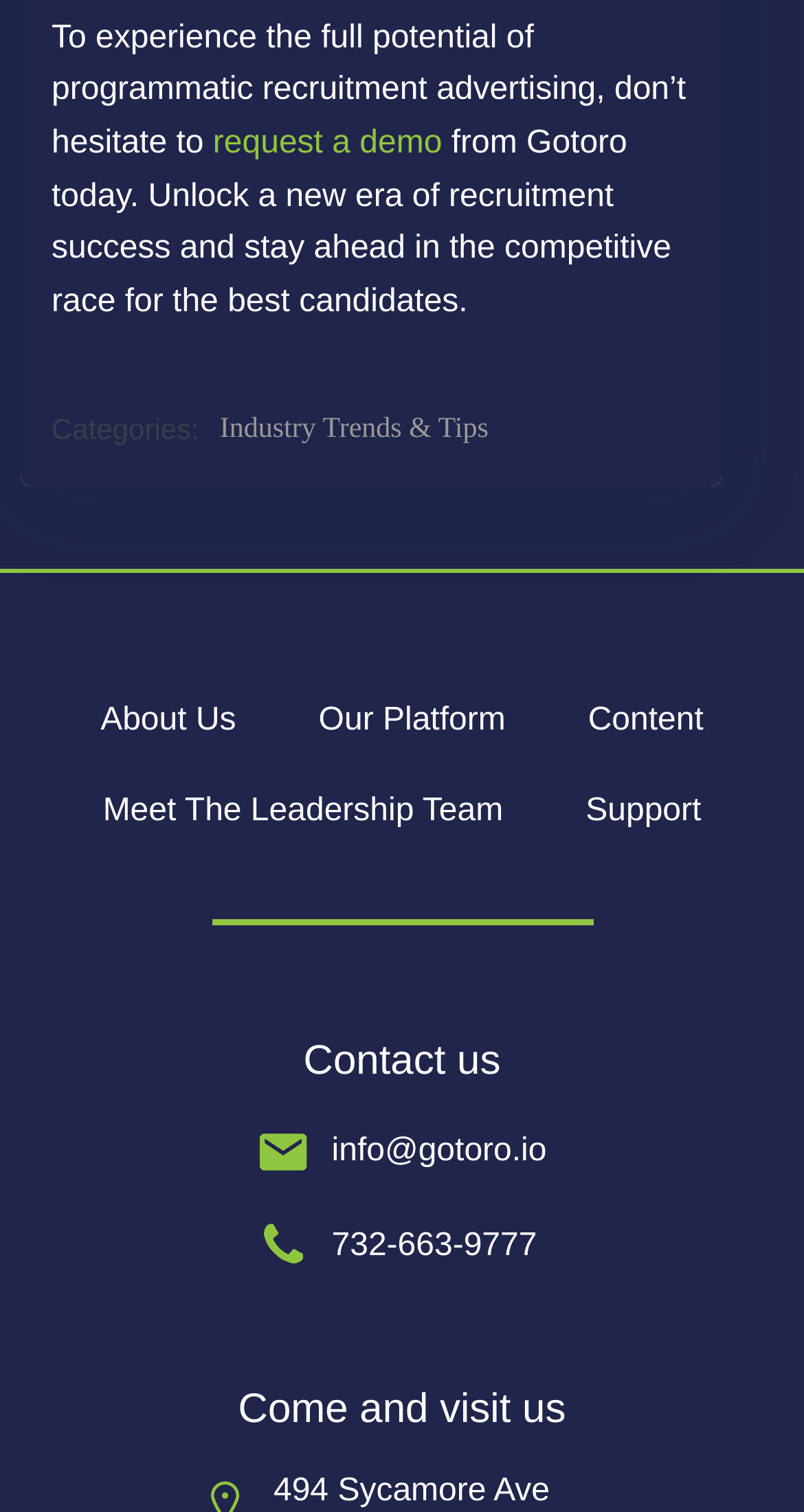What is the phone number to contact the company?
Using the image provided, answer with just one word or phrase.

732-663-9777